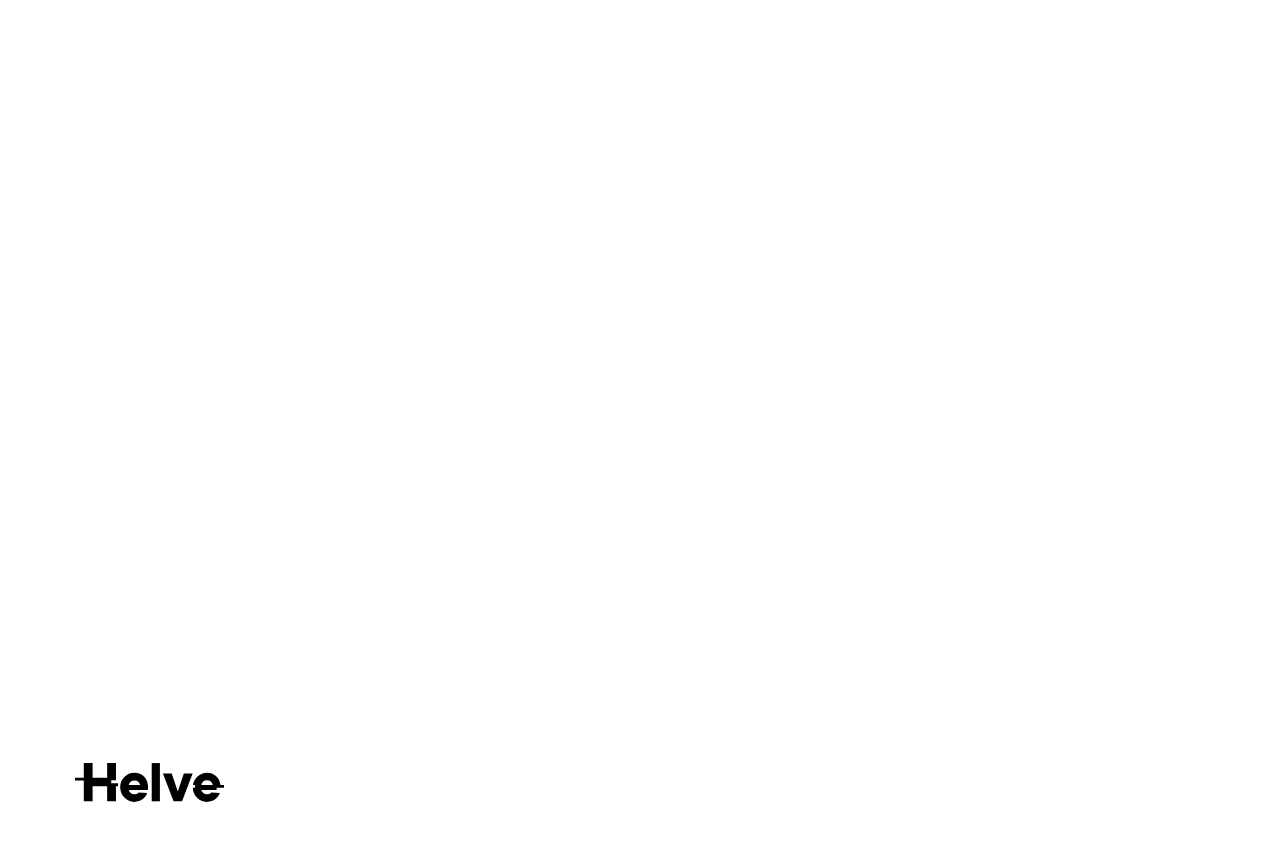Find the bounding box coordinates for the HTML element specified by: "Let's work together".

[0.059, 0.137, 0.38, 0.203]